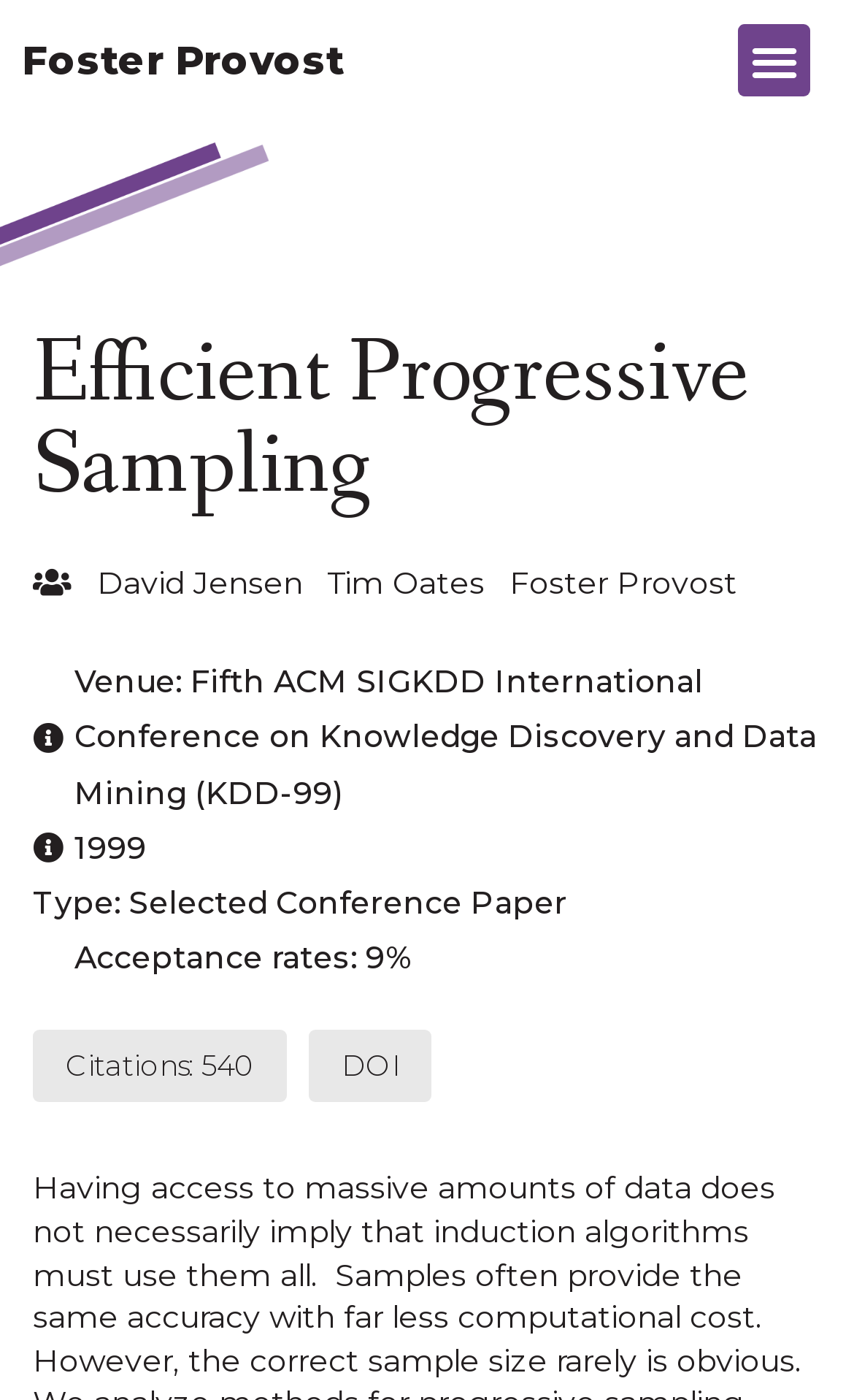How many citations does the paper have?
We need a detailed and exhaustive answer to the question. Please elaborate.

I found the answer by looking at the link that says 'Citations: 540'. This link is located below the authors' names and above the text about the conference.